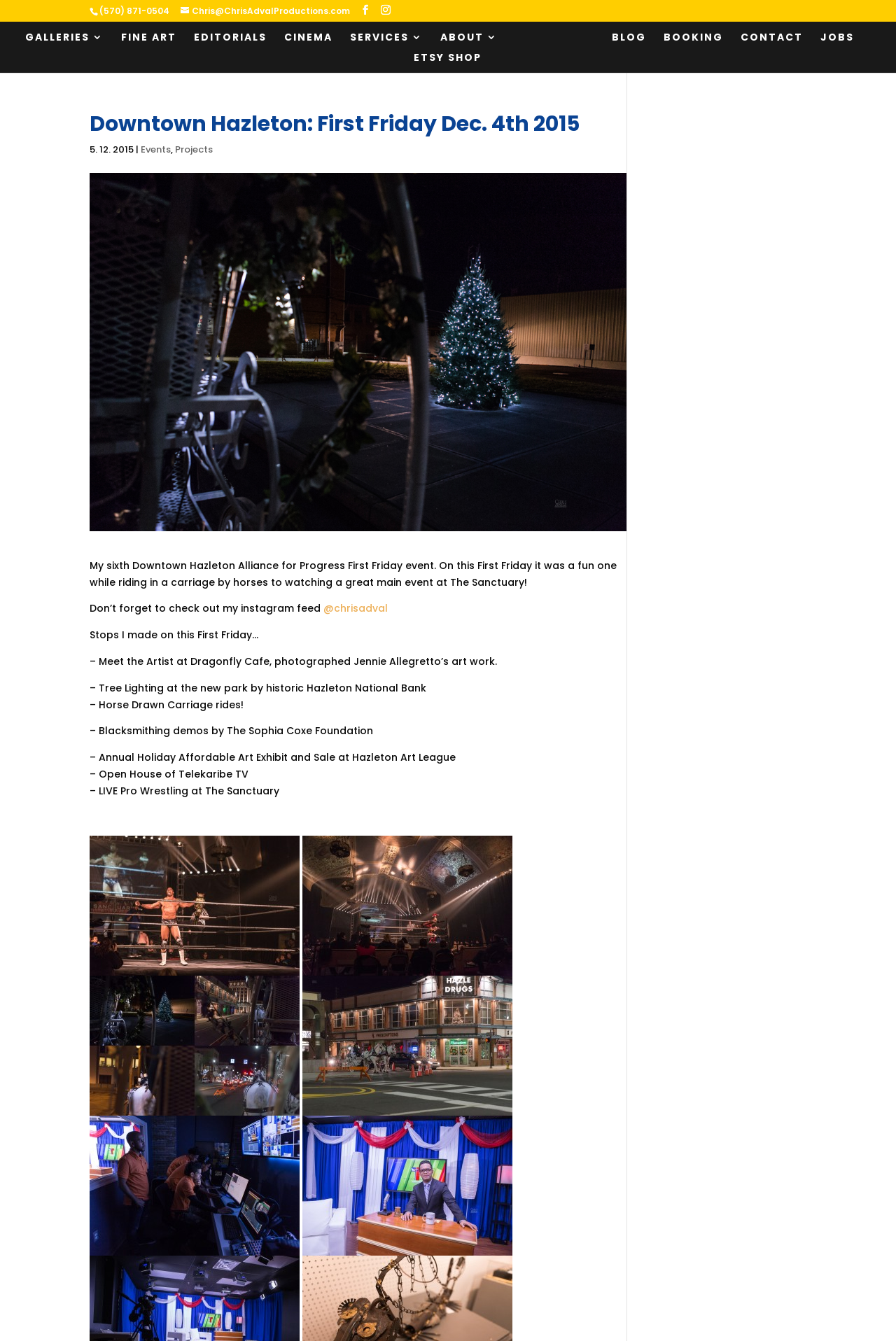Determine the bounding box coordinates (top-left x, top-left y, bottom-right x, bottom-right y) of the UI element described in the following text: bmiadmin@uottawa.ca

None